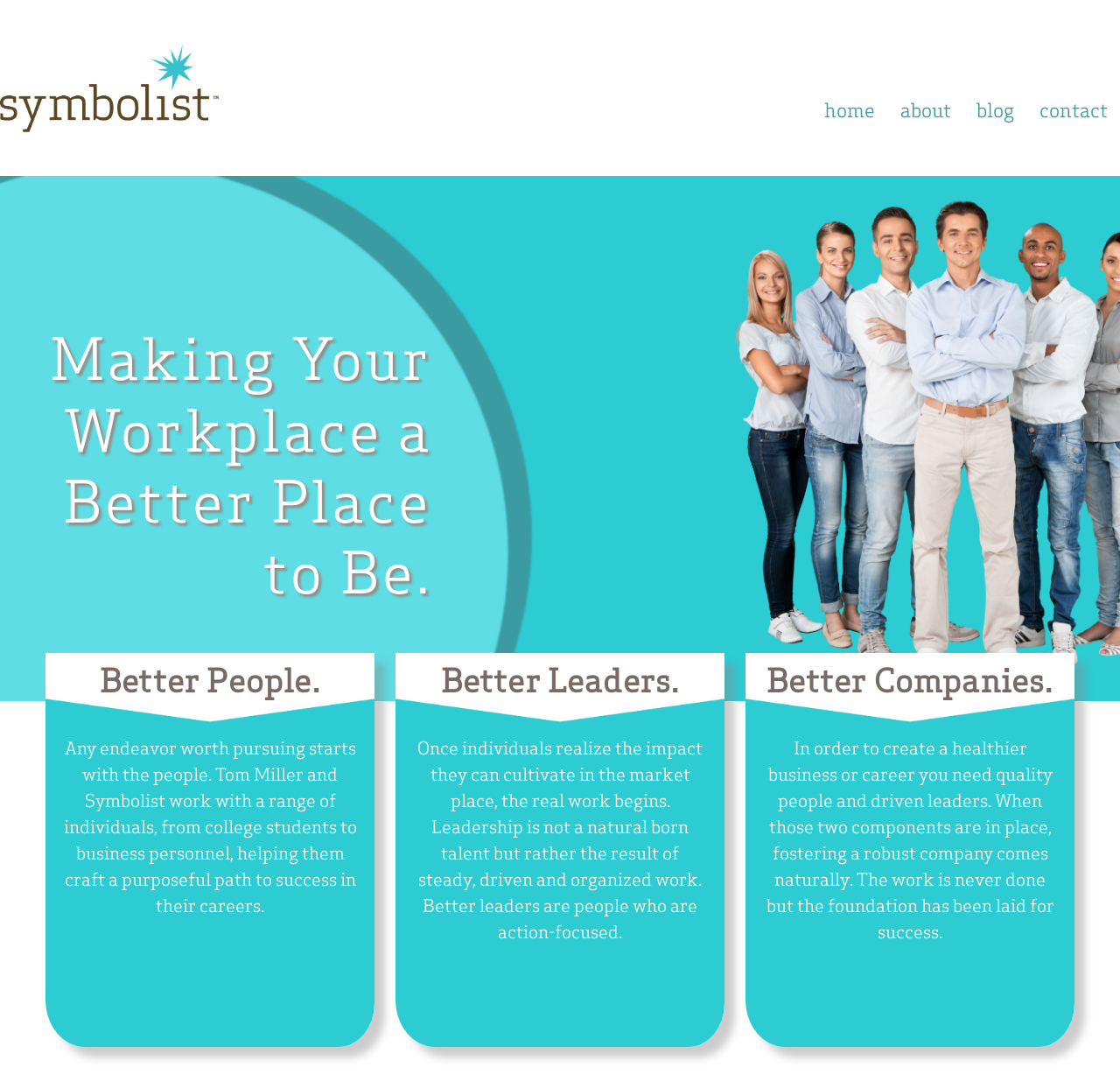Given the element description: "home", predict the bounding box coordinates of the UI element it refers to, using four float numbers between 0 and 1, i.e., [left, top, right, bottom].

[0.725, 0.083, 0.792, 0.123]